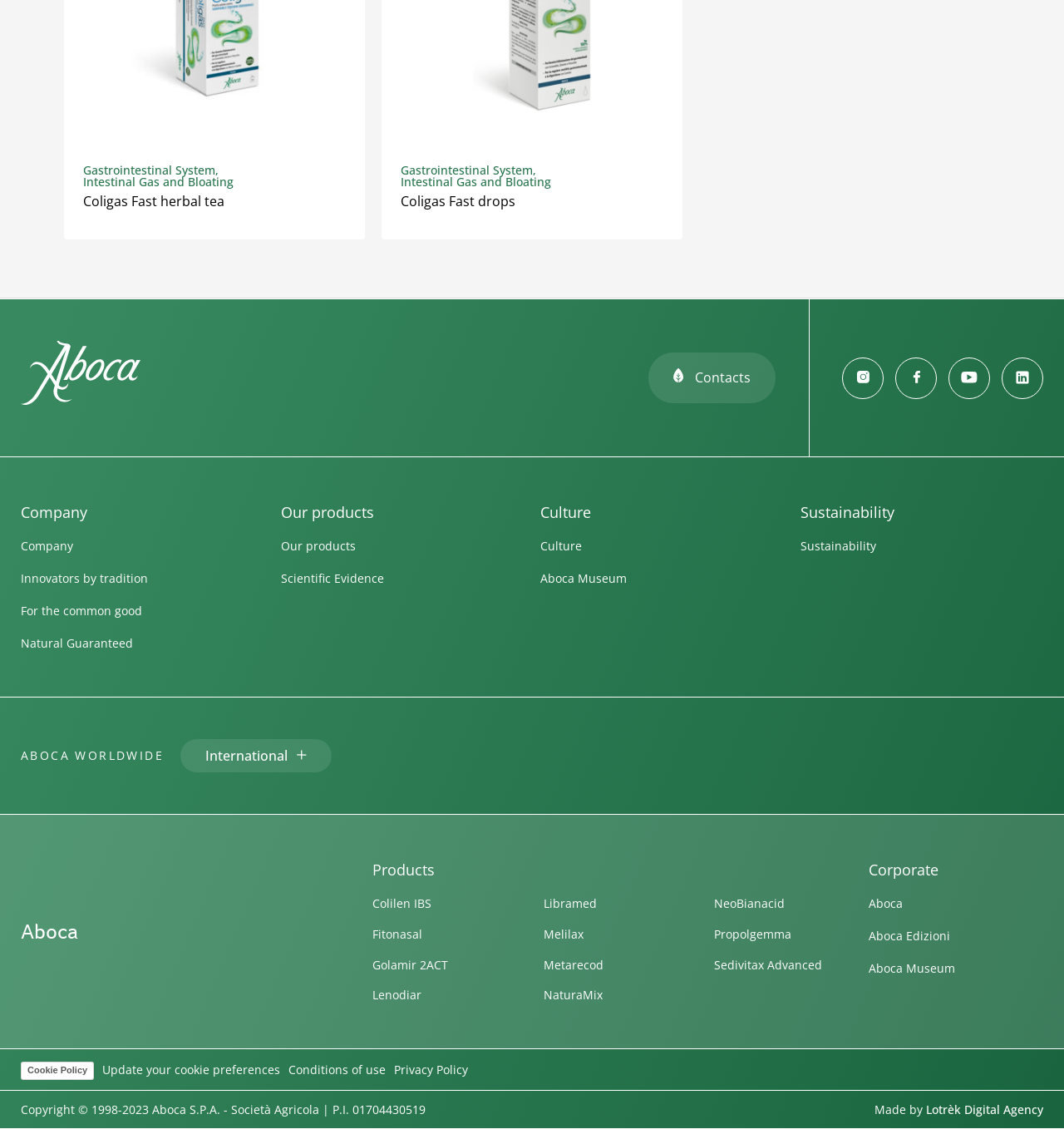What is the category of products listed under 'Aboca'?
Give a single word or phrase answer based on the content of the image.

Corporate